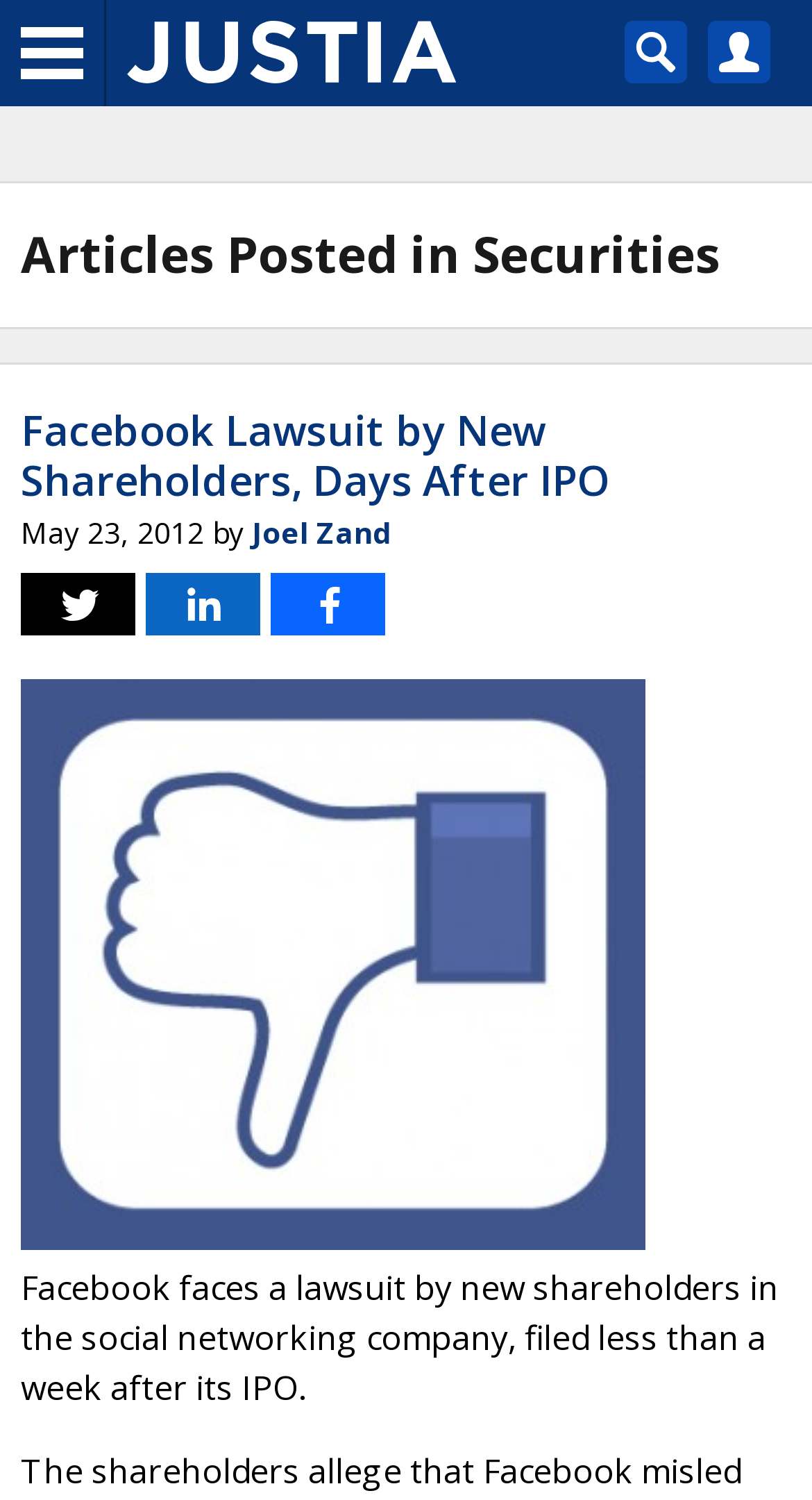Describe every aspect of the webpage comprehensively.

The webpage is a blog category page focused on securities law, with the title "Securities Category Archives — Justia Law Blog Published by Justia". At the top left, there is a logo of Justia, accompanied by a link to the main Justia website. On the top right, there are three icons: a search icon, a "My Account" icon, and a logo of Justia again.

Below the top section, there is a heading that reads "Articles Posted in Securities". Underneath the heading, there is a list of articles. The first article is titled "Facebook Lawsuit by New Shareholders, Days After IPO", with a timestamp of "May 23, 2012" and the author's name "Joel Zand" listed below. There are also links to the author's social media profiles, including Twitter, LinkedIn, and Facebook.

The article summary is provided below the article title, which describes Facebook facing a lawsuit by new shareholders in the social networking company, filed less than a week after its IPO. There is a "Read more" link at the bottom of the summary, which is likely to lead to the full article.